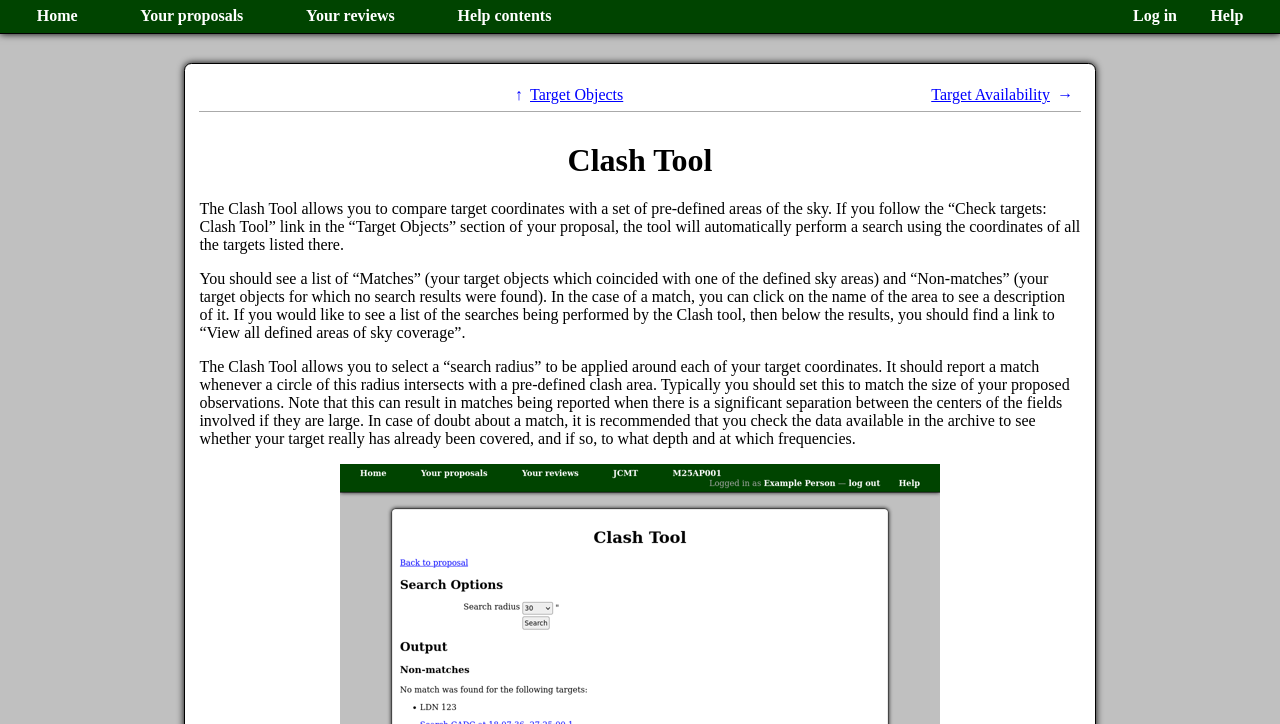Offer a detailed explanation of the webpage layout and contents.

The webpage is titled "Hedwig: Clash Tool" and appears to be a tool for comparing target coordinates with pre-defined areas of the sky. At the top of the page, there are six links: "Home", "Your proposals", "Your reviews", "Help contents", "Log in", and "Help", aligned horizontally and evenly spaced.

Below the links, there is a heading "Clash Tool" centered on the page. Underneath the heading, there are three paragraphs of text that explain the functionality of the Clash Tool. The text describes how the tool allows users to compare target coordinates with pre-defined areas of the sky, and how it reports matches and non-matches. The text also explains how users can select a search radius and how the tool works.

On the right side of the page, there are two links: "Target Availability →" and "↑ Target Objects", positioned vertically and aligned to the right edge of the page. These links appear to be related to the target objects and their availability.

Overall, the webpage has a simple and organized layout, with clear headings and concise text that explains the functionality of the Clash Tool.